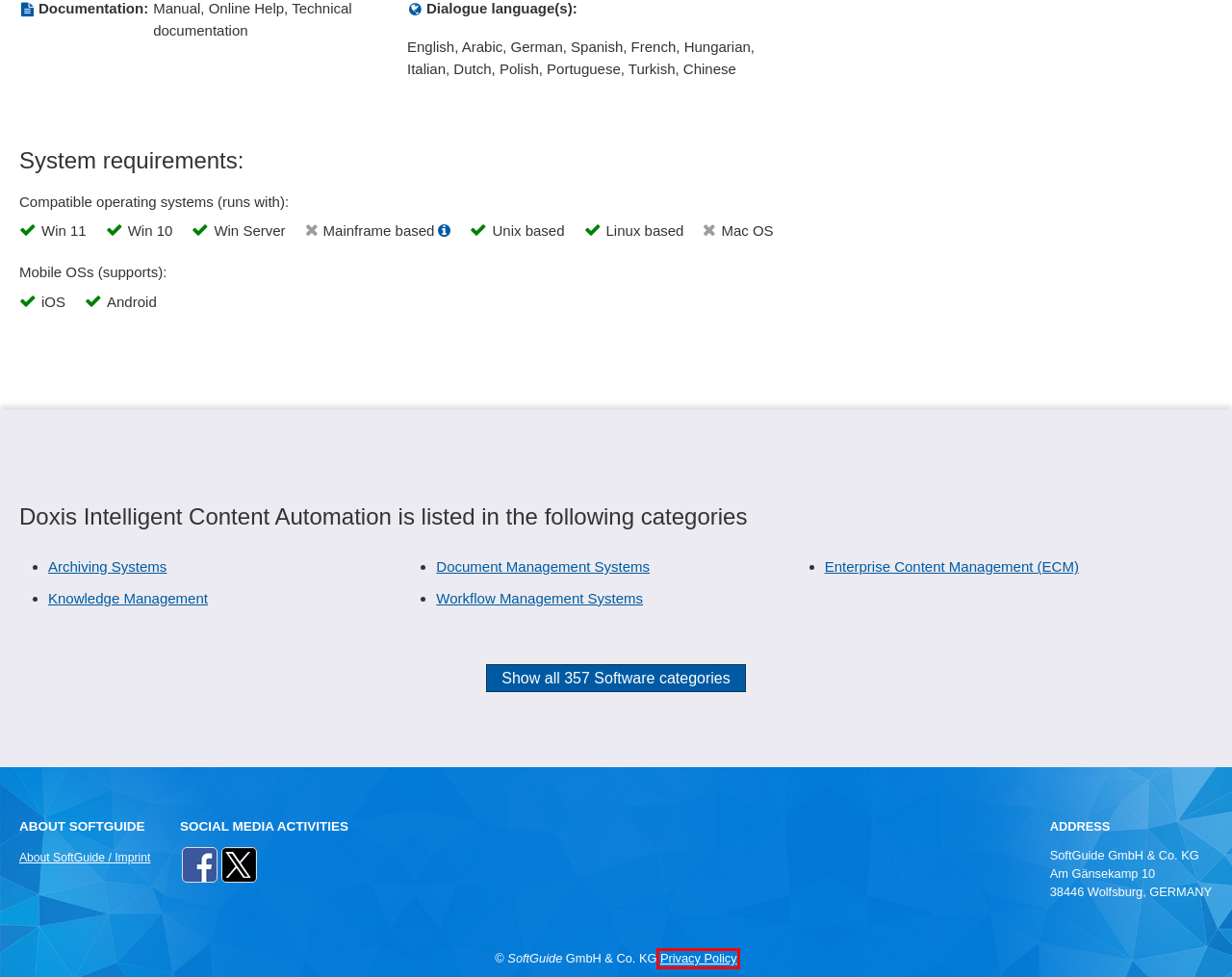You are given a screenshot of a webpage with a red bounding box around an element. Choose the most fitting webpage description for the page that appears after clicking the element within the red bounding box. Here are the candidates:
A. Free request concerning the program - Doxis Intelligent Content Automation
B. Knowledge Management, Information Management - Market Overview Software and Vendors
C. Software Overview- Categories in SoftGuide
D. Document Management Systems (DMS) - Software and Vendors
E. Privacy Policy of SoftGuide GmbH & Co. KG
F. For Vendors: Software Listing - List your Software - Software Marketing
G. Archiving Software and Vendors
H. Software search service by SoftGuide

E